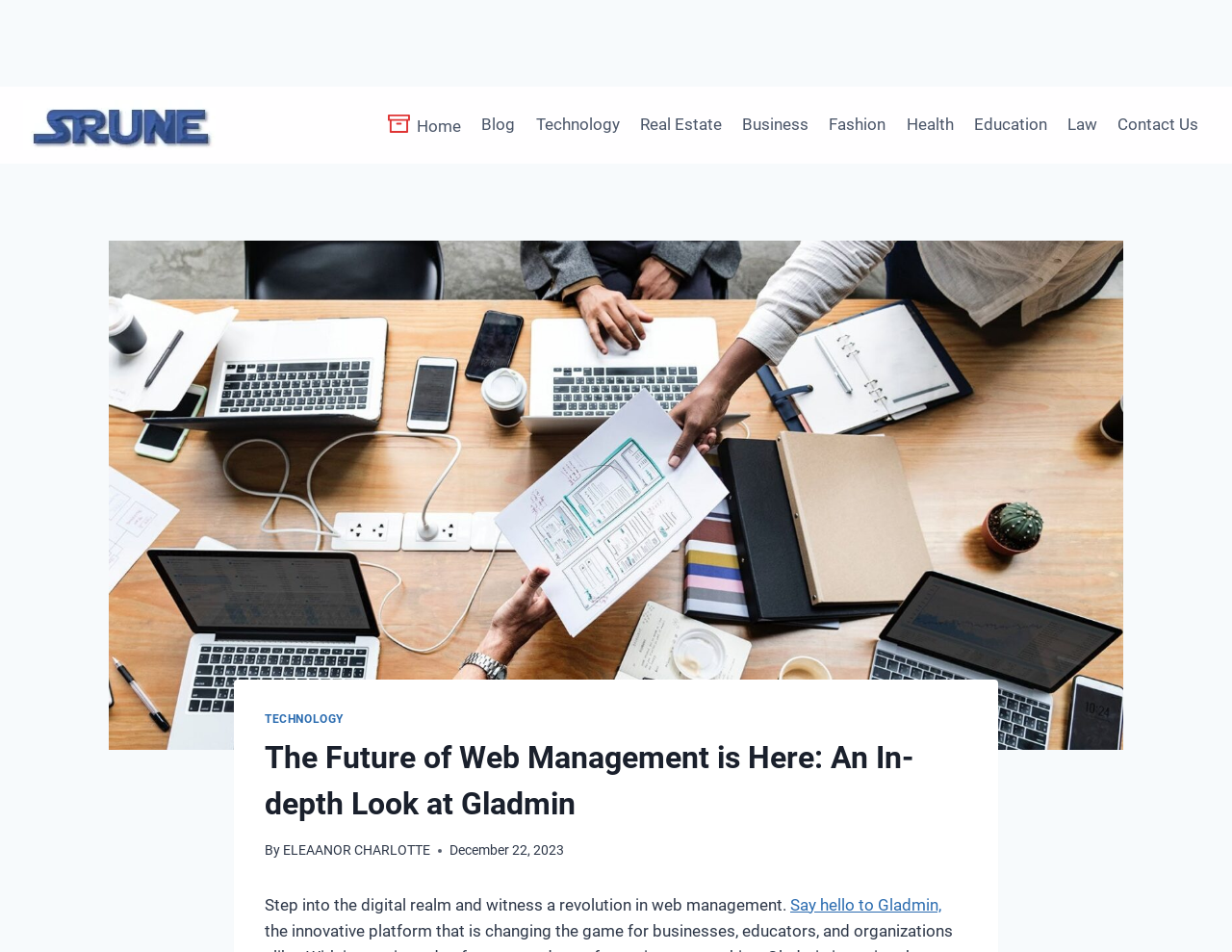How many categories are listed in the primary navigation?
Please utilize the information in the image to give a detailed response to the question.

I counted the number of link elements inside the navigation element, which are 'Home', 'Blog', 'Technology', 'Real Estate', 'Business', 'Fashion', 'Health', 'Education', and 'Law', totaling 9 categories.